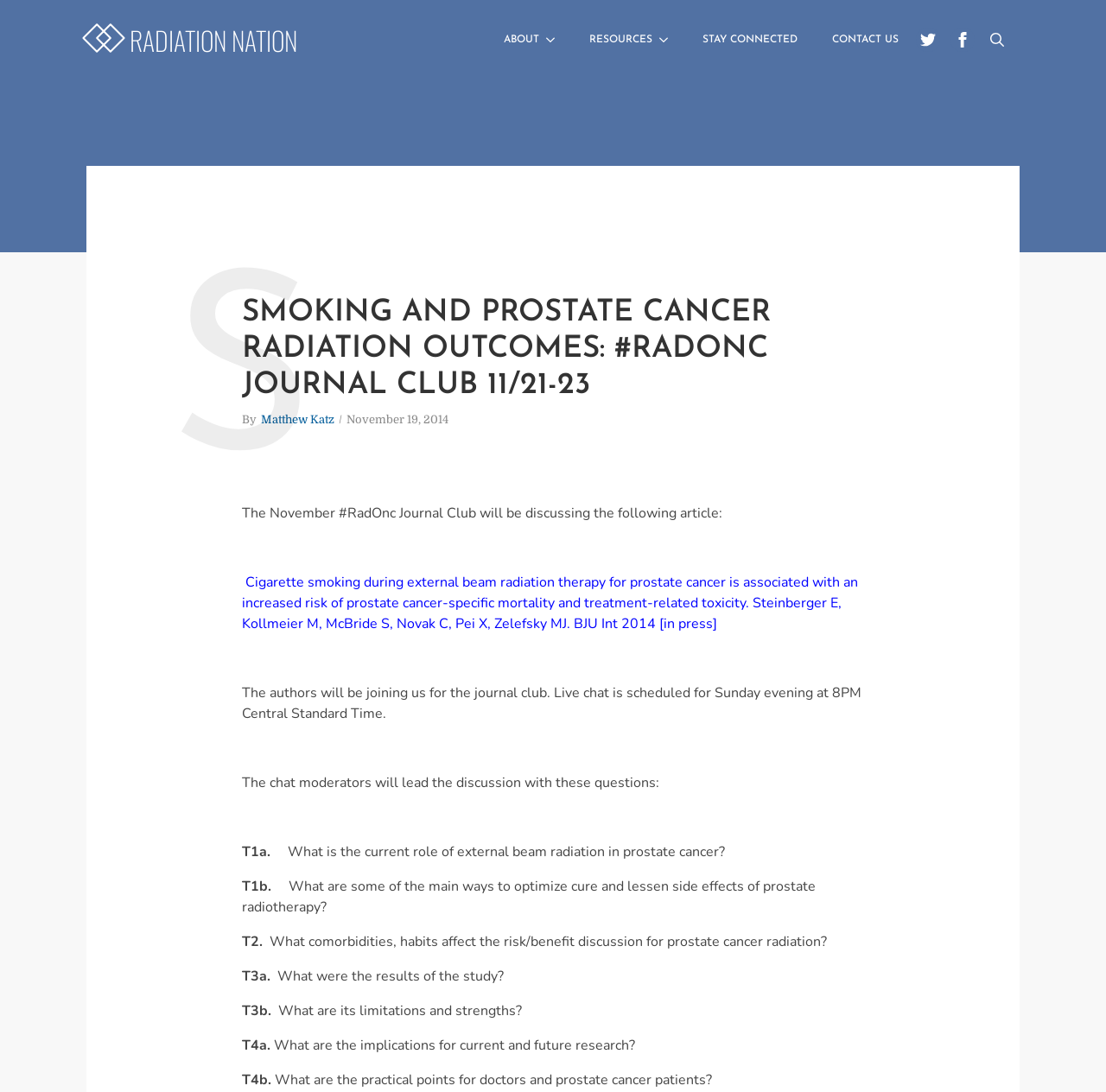Using the description: "About", determine the UI element's bounding box coordinates. Ensure the coordinates are in the format of four float numbers between 0 and 1, i.e., [left, top, right, bottom].

[0.44, 0.021, 0.488, 0.052]